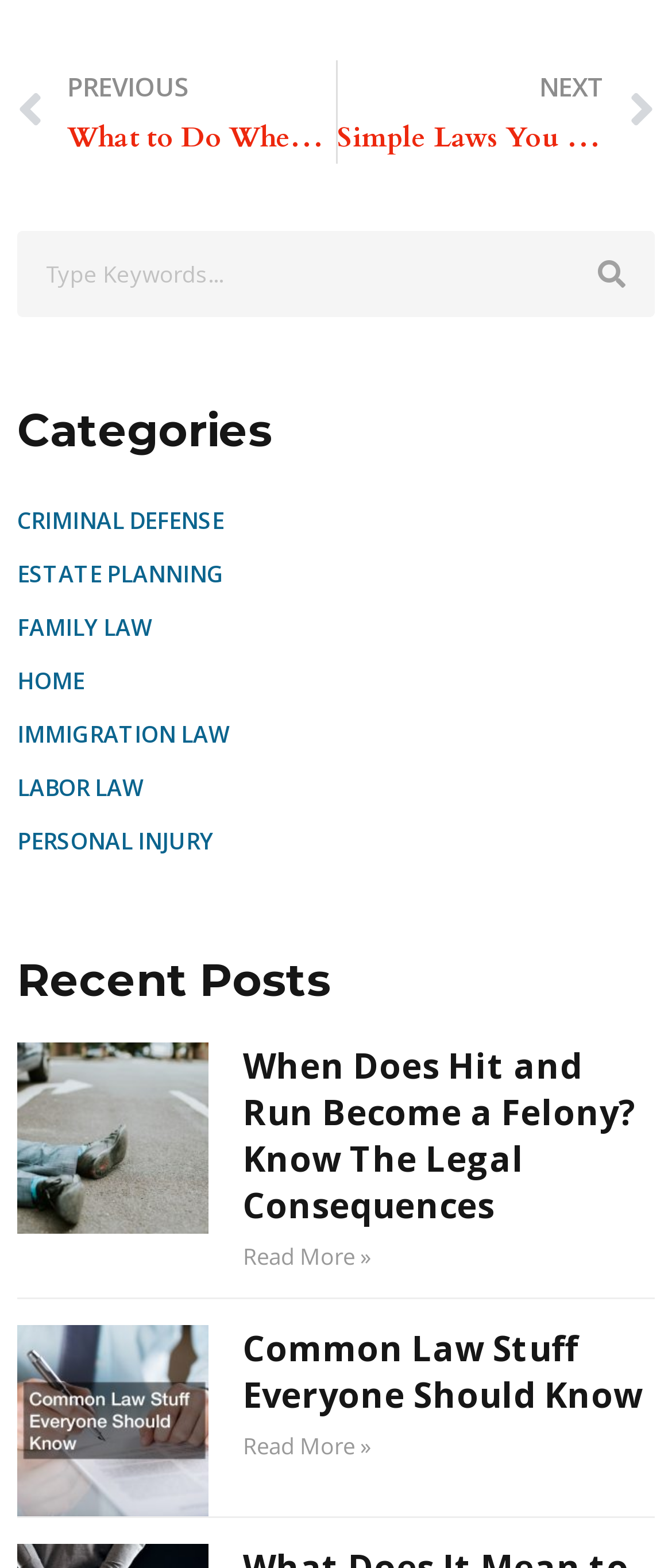Please identify the bounding box coordinates of the region to click in order to complete the given instruction: "Search for something". The coordinates should be four float numbers between 0 and 1, i.e., [left, top, right, bottom].

[0.026, 0.147, 0.974, 0.202]